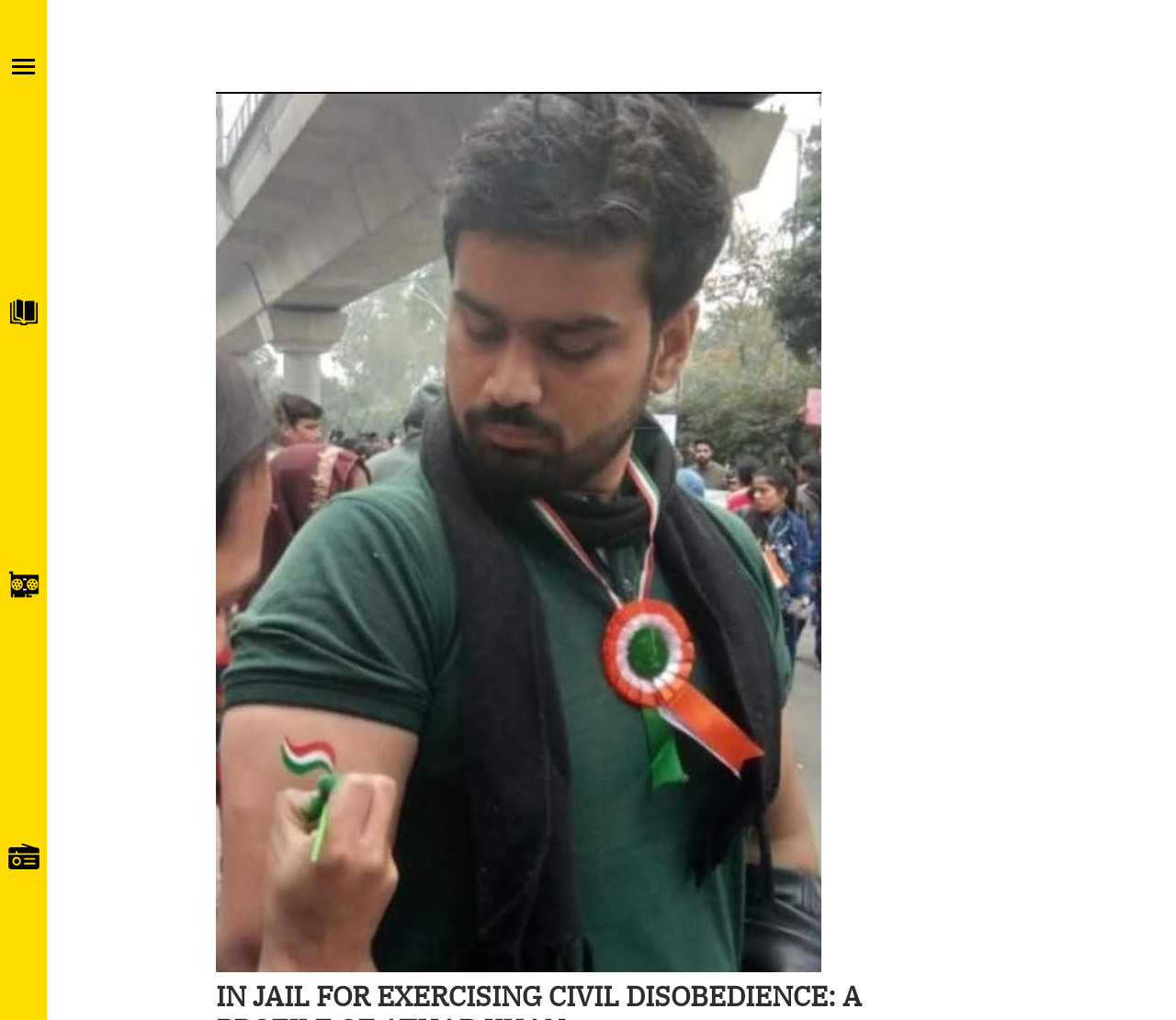Please give a succinct answer using a single word or phrase:
How many links are on the top left?

3